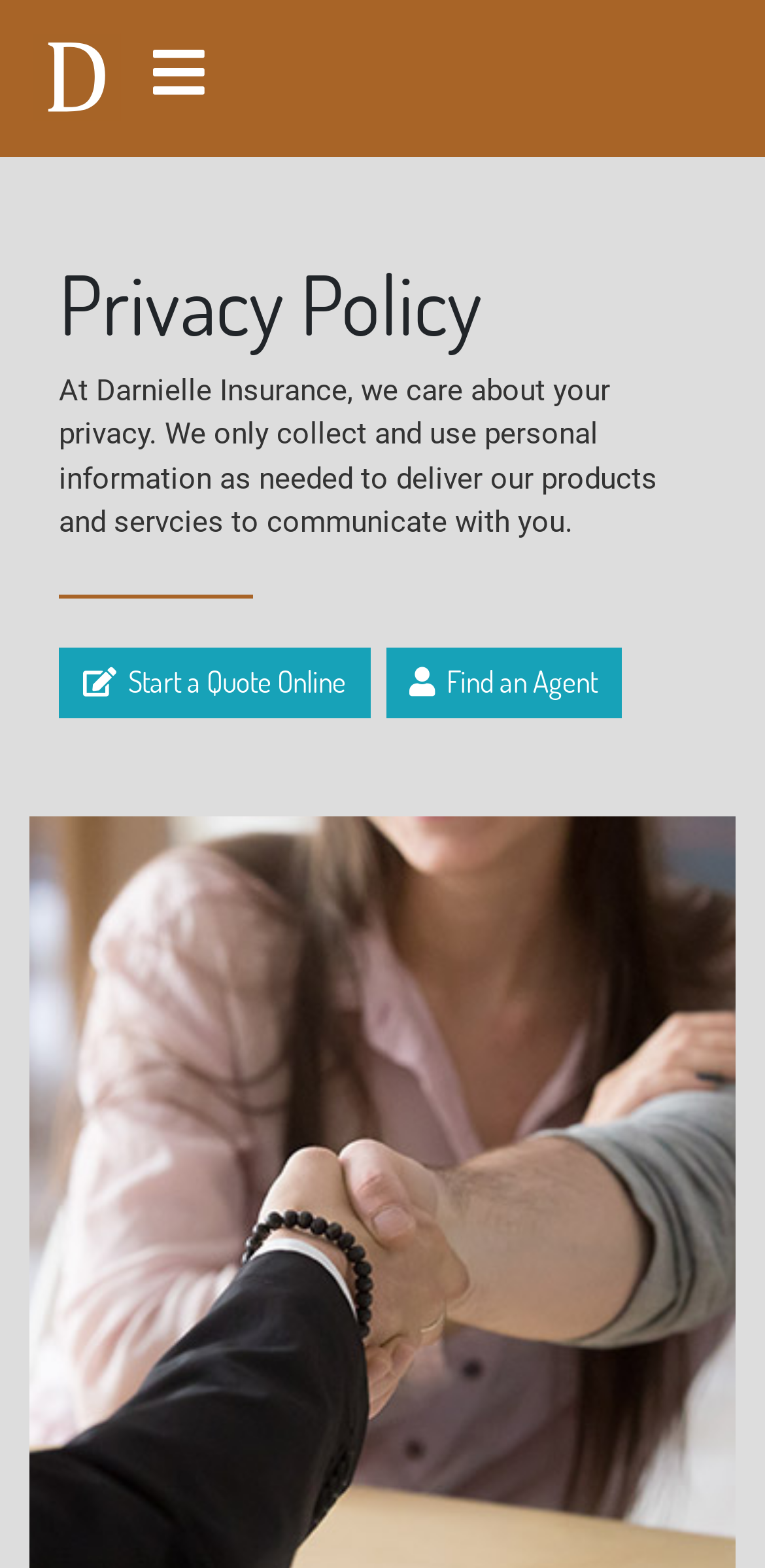Is there a horizontal separator on the page?
Using the visual information from the image, give a one-word or short-phrase answer.

Yes